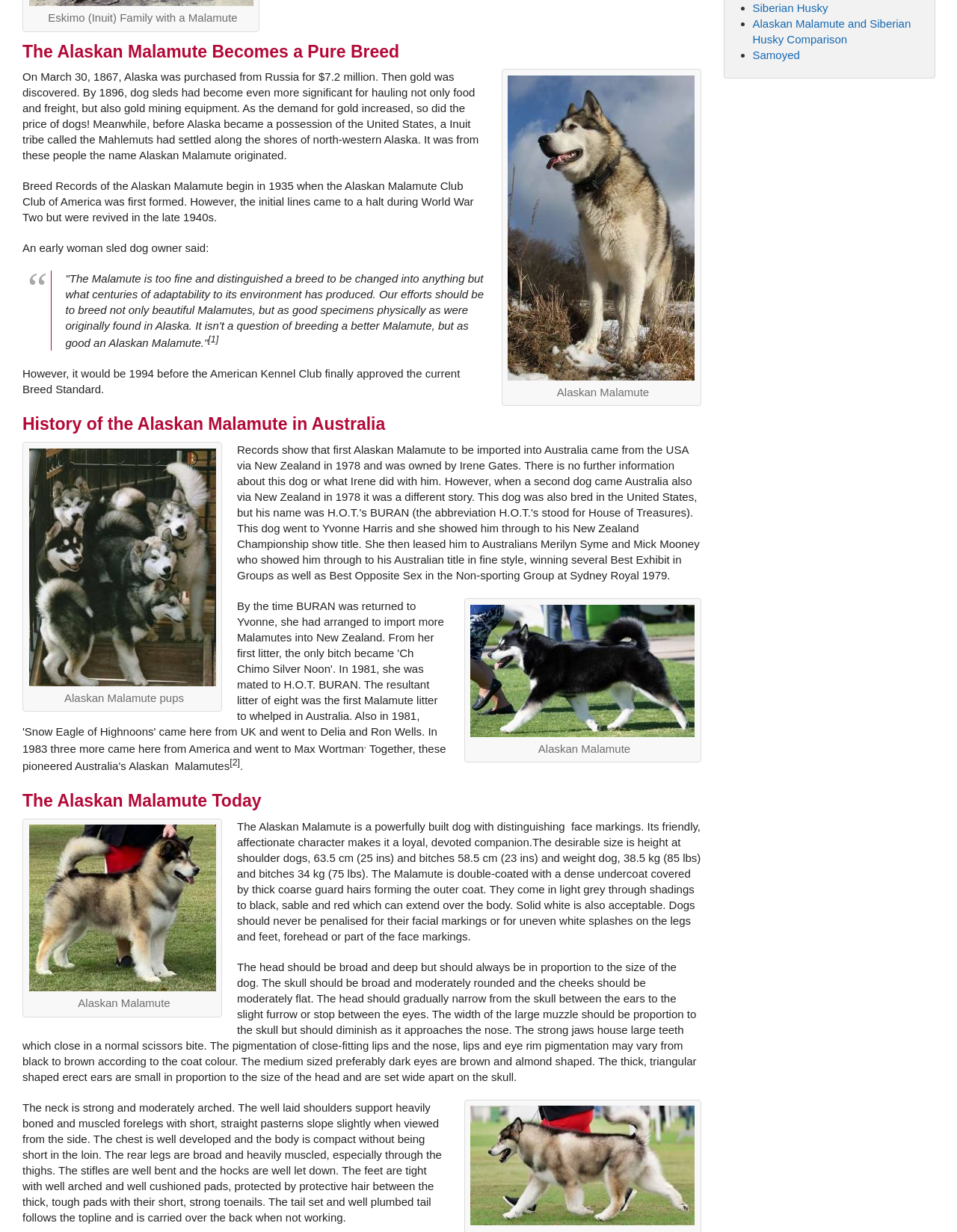Based on the provided description, "Rhodesia and Grovedene", find the bounding box of the corresponding UI element in the screenshot.

[0.667, 0.03, 0.737, 0.055]